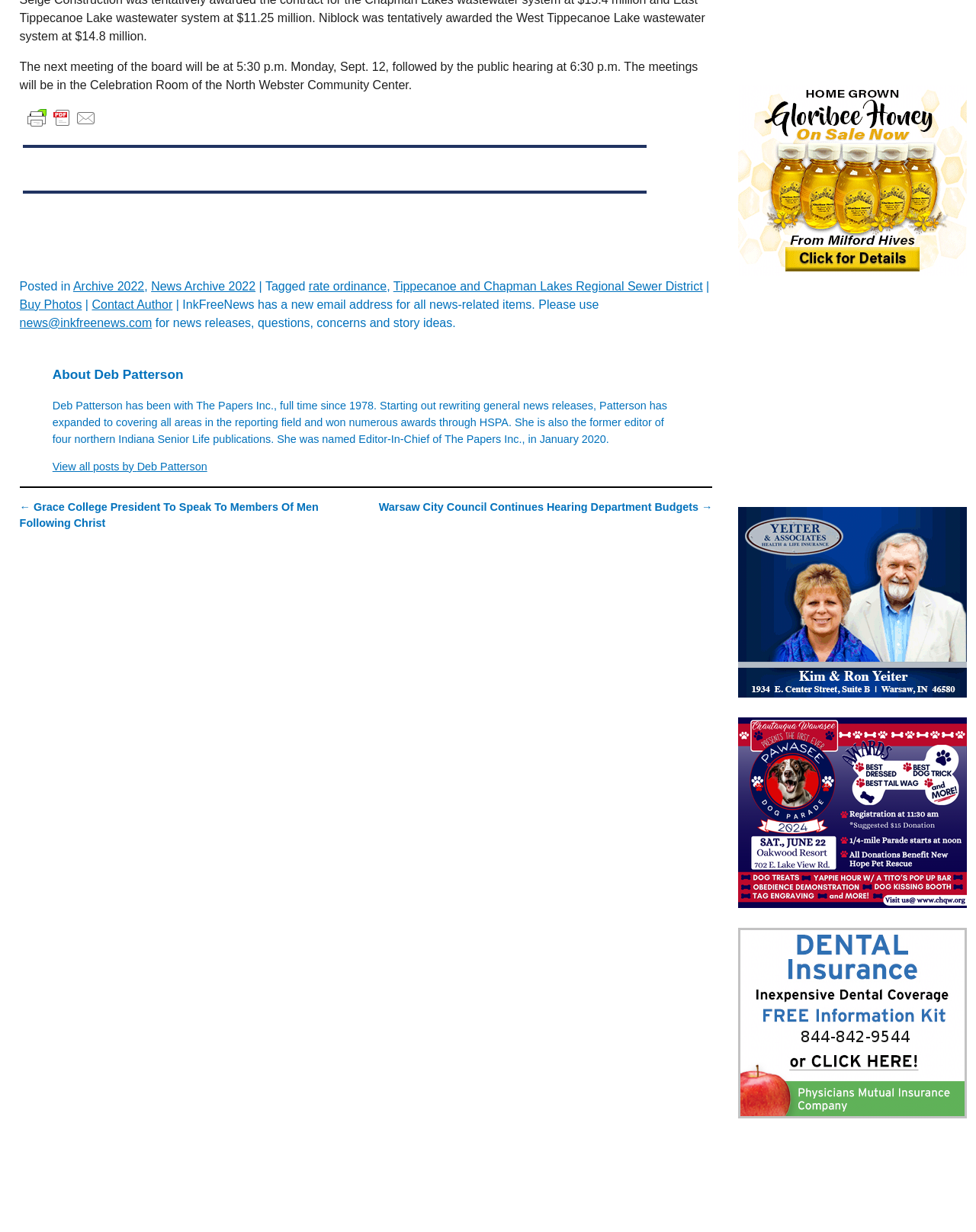Identify the bounding box coordinates for the UI element described as follows: Contact Author. Use the format (top-left x, top-left y, bottom-right x, bottom-right y) and ensure all values are floating point numbers between 0 and 1.

[0.094, 0.242, 0.177, 0.252]